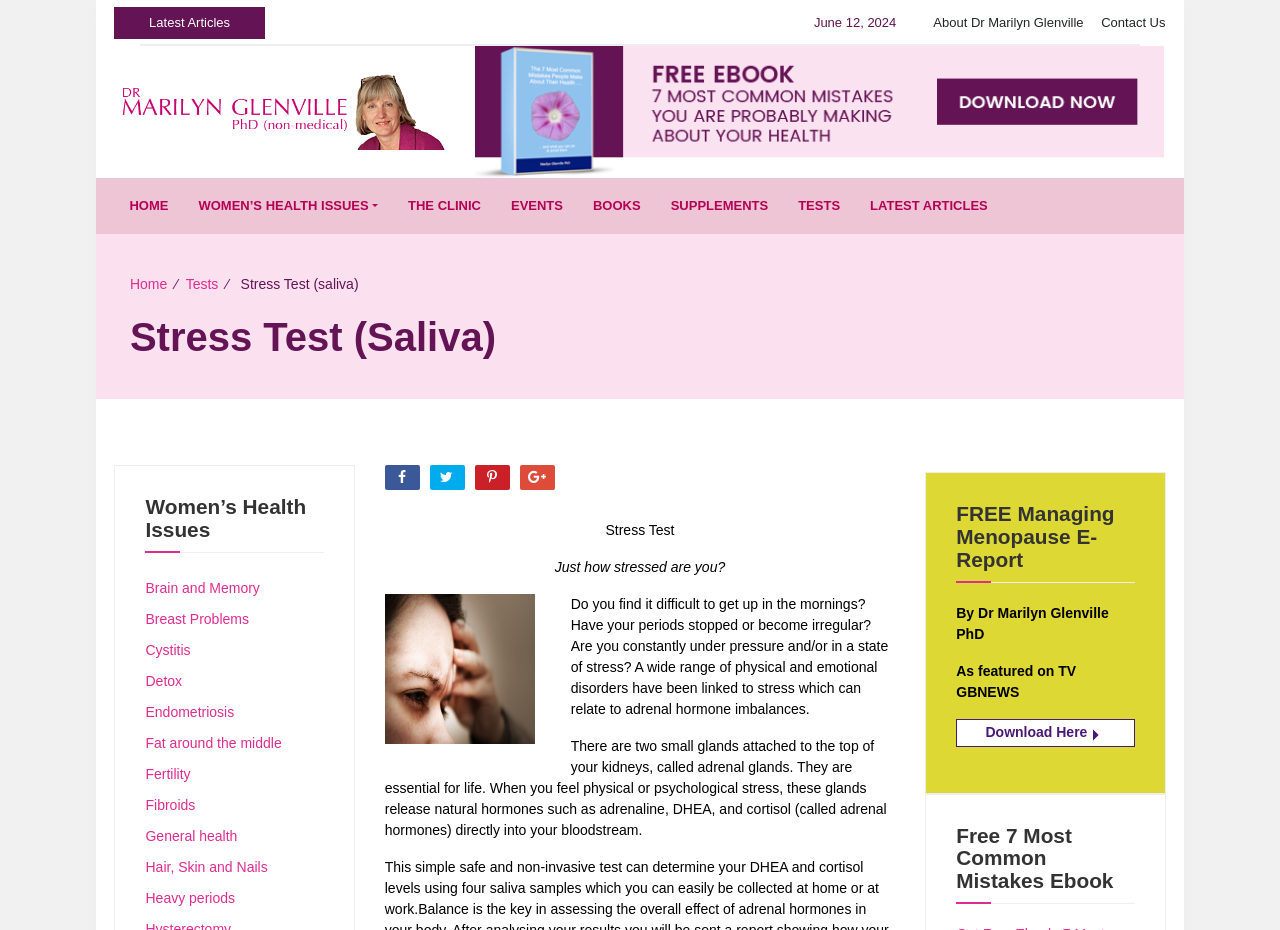What is the topic of the free eBook offered on the webpage?
Please ensure your answer is as detailed and informative as possible.

I found the answer by looking at the heading element 'Free 7 Most Common Mistakes Ebook', which suggests that the free eBook is about the 7 most common mistakes related to a specific topic, although the topic is not explicitly mentioned on the webpage.